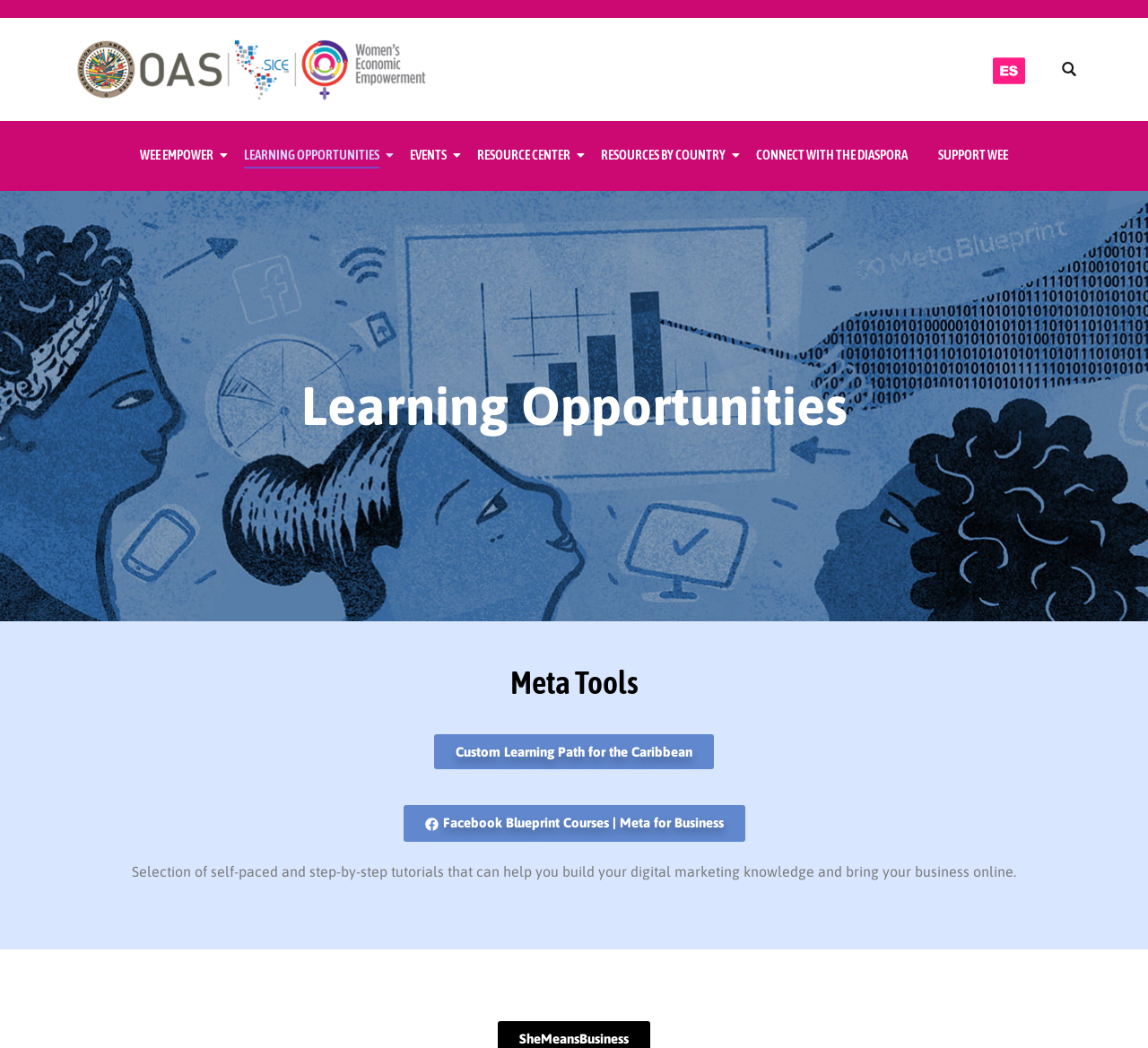What region is the 'Custom Learning Path' for?
Give a thorough and detailed response to the question.

The link 'Custom Learning Path for the Caribbean' suggests that OAS WEE provides a customized learning path specifically for the Caribbean region.